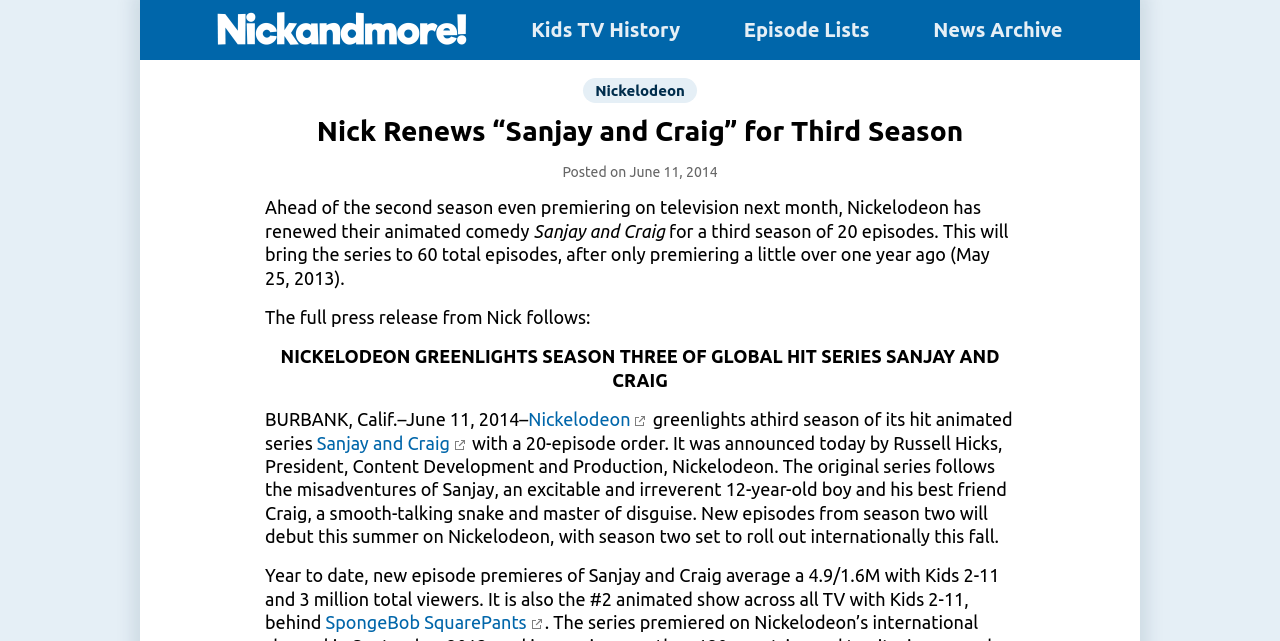Respond to the question below with a concise word or phrase:
What is the total number of episodes after the third season?

60